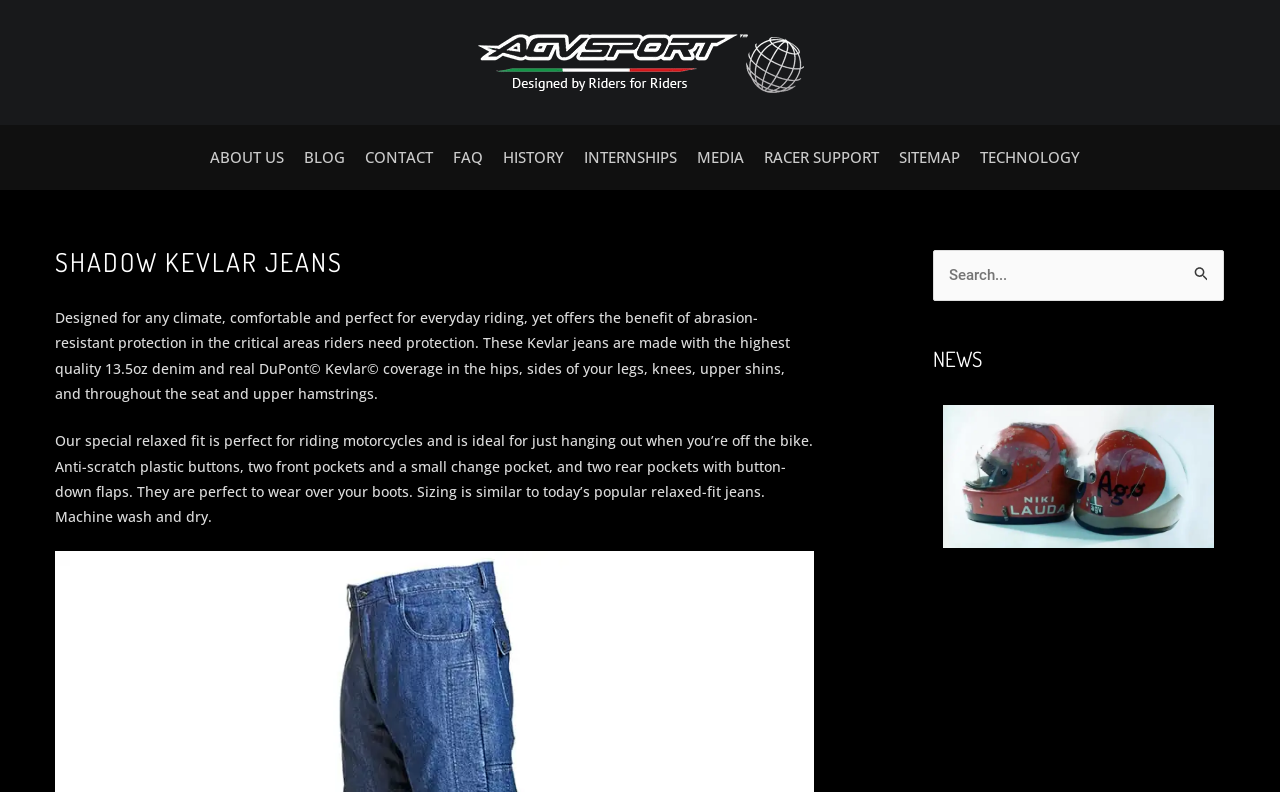Please mark the bounding box coordinates of the area that should be clicked to carry out the instruction: "Click on the AGVSPORT logo".

[0.373, 0.038, 0.628, 0.12]